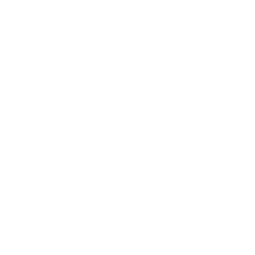What is Nafeesa Ismail's position at Sayacorp?
Give a thorough and detailed response to the question.

The caption clearly displays Nafeesa Ismail's name above the logo, identifying her as the Head of Legal at Sayacorp, indicating her role in the company.